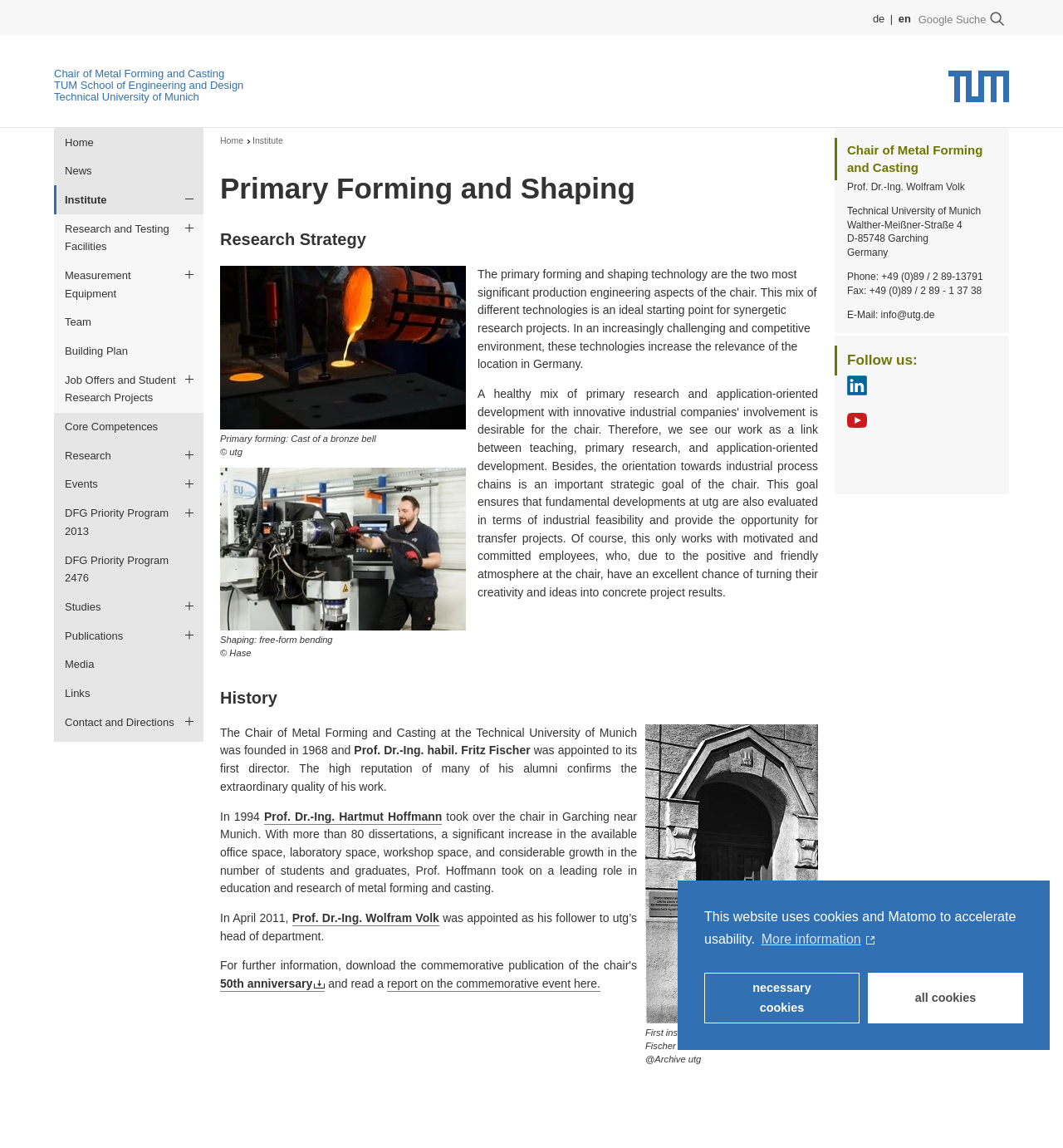Please give the bounding box coordinates of the area that should be clicked to fulfill the following instruction: "Explore the Research and Testing Facilities". The coordinates should be in the format of four float numbers from 0 to 1, i.e., [left, top, right, bottom].

[0.051, 0.187, 0.191, 0.228]